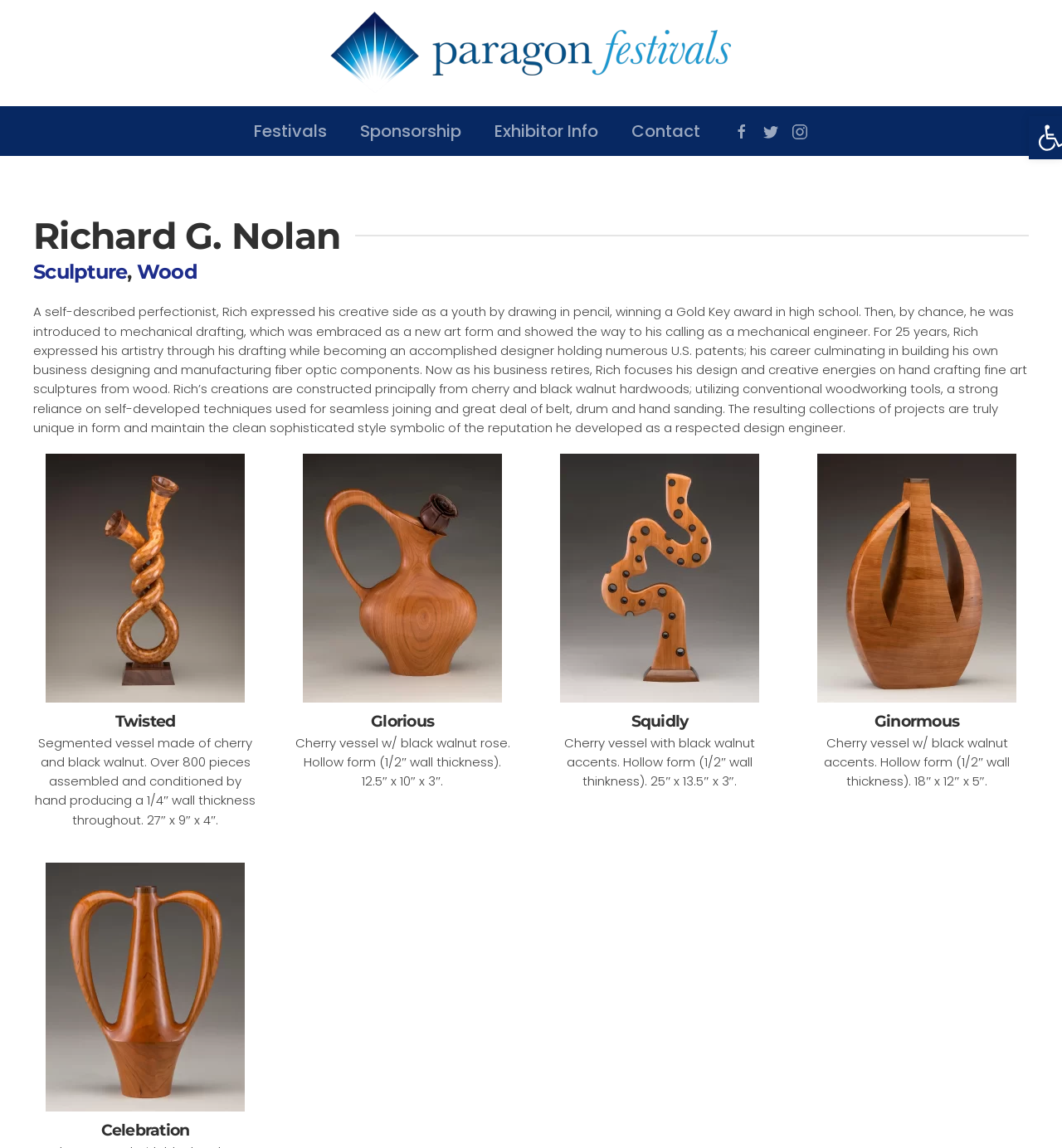What type of wood is used in Rich's sculptures?
Provide a thorough and detailed answer to the question.

According to the webpage, Rich's creations are constructed principally from cherry and black walnut hardwoods, utilizing conventional woodworking tools and self-developed techniques.